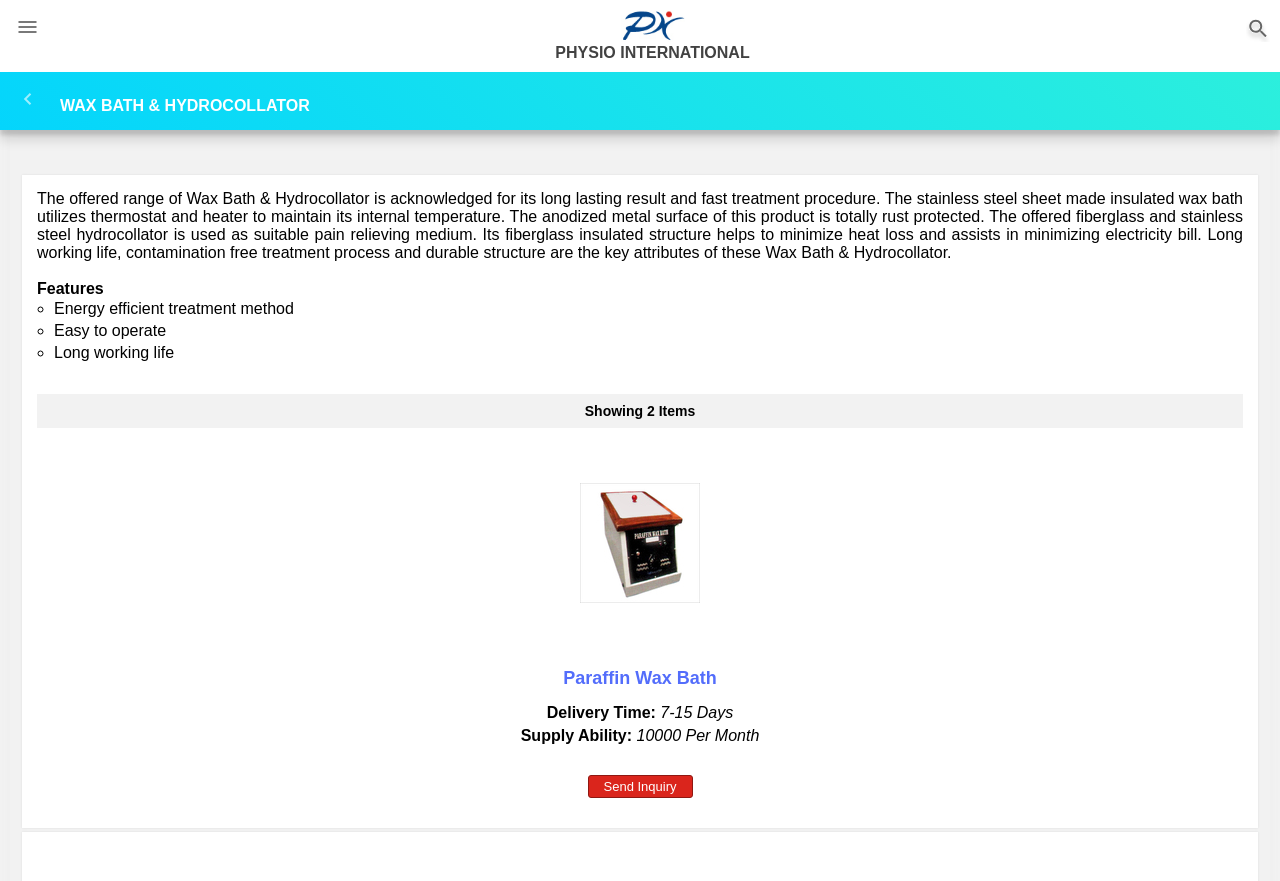What is the product shown in the image?
Could you answer the question in a detailed manner, providing as much information as possible?

The image shows a product, which is a Paraffin Wax Bath, as indicated by the link and heading 'Paraffin Wax Bath' nearby.